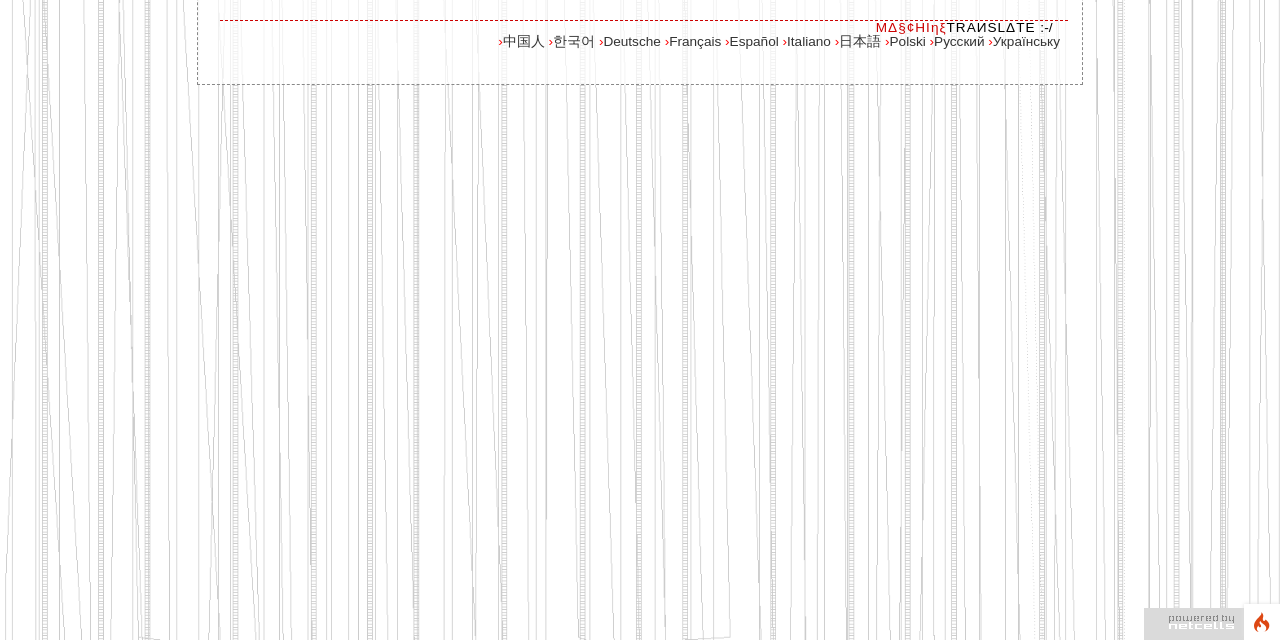Identify the bounding box for the described UI element: "title="powered by Netcells"".

[0.913, 0.959, 0.964, 0.989]